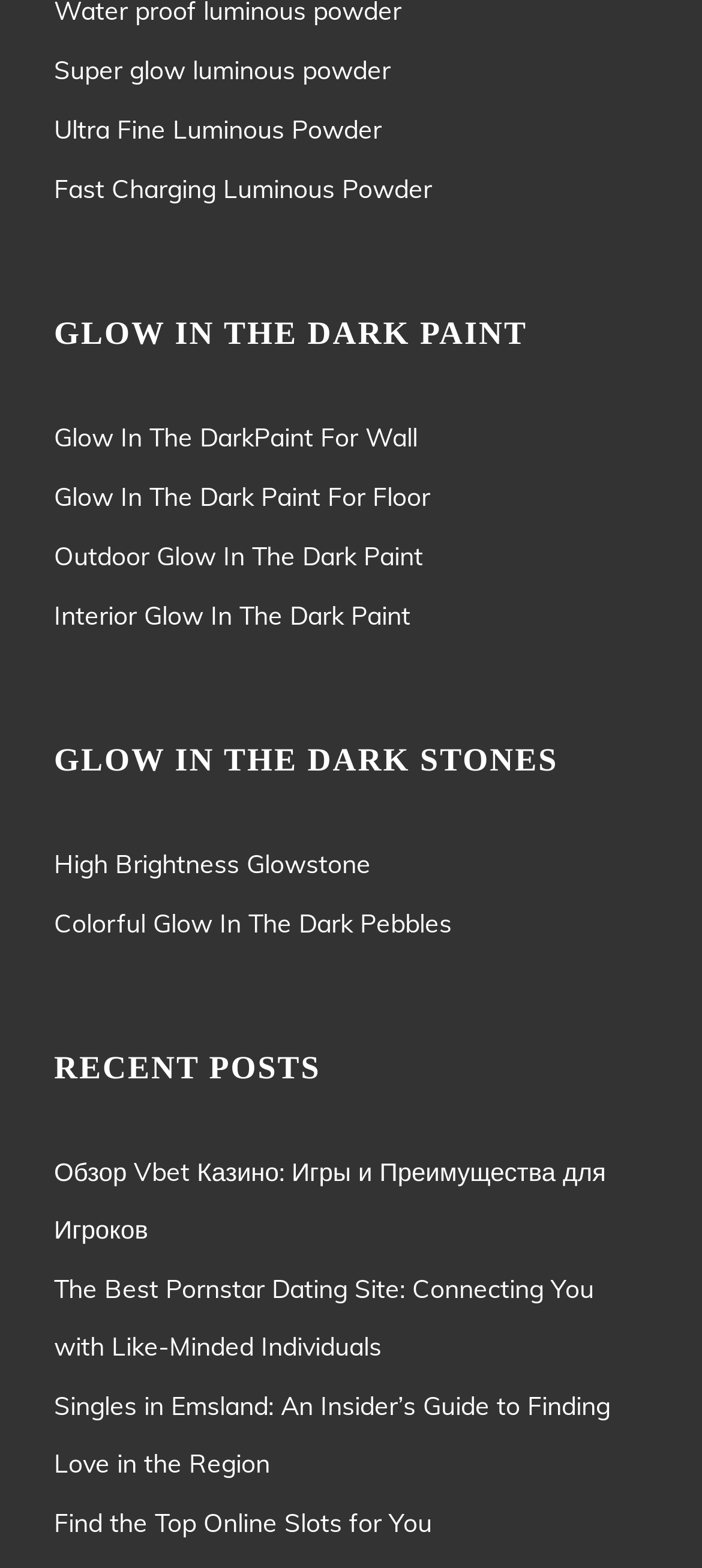Please locate the bounding box coordinates of the region I need to click to follow this instruction: "Click on Super glow luminous powder".

[0.077, 0.026, 0.923, 0.063]